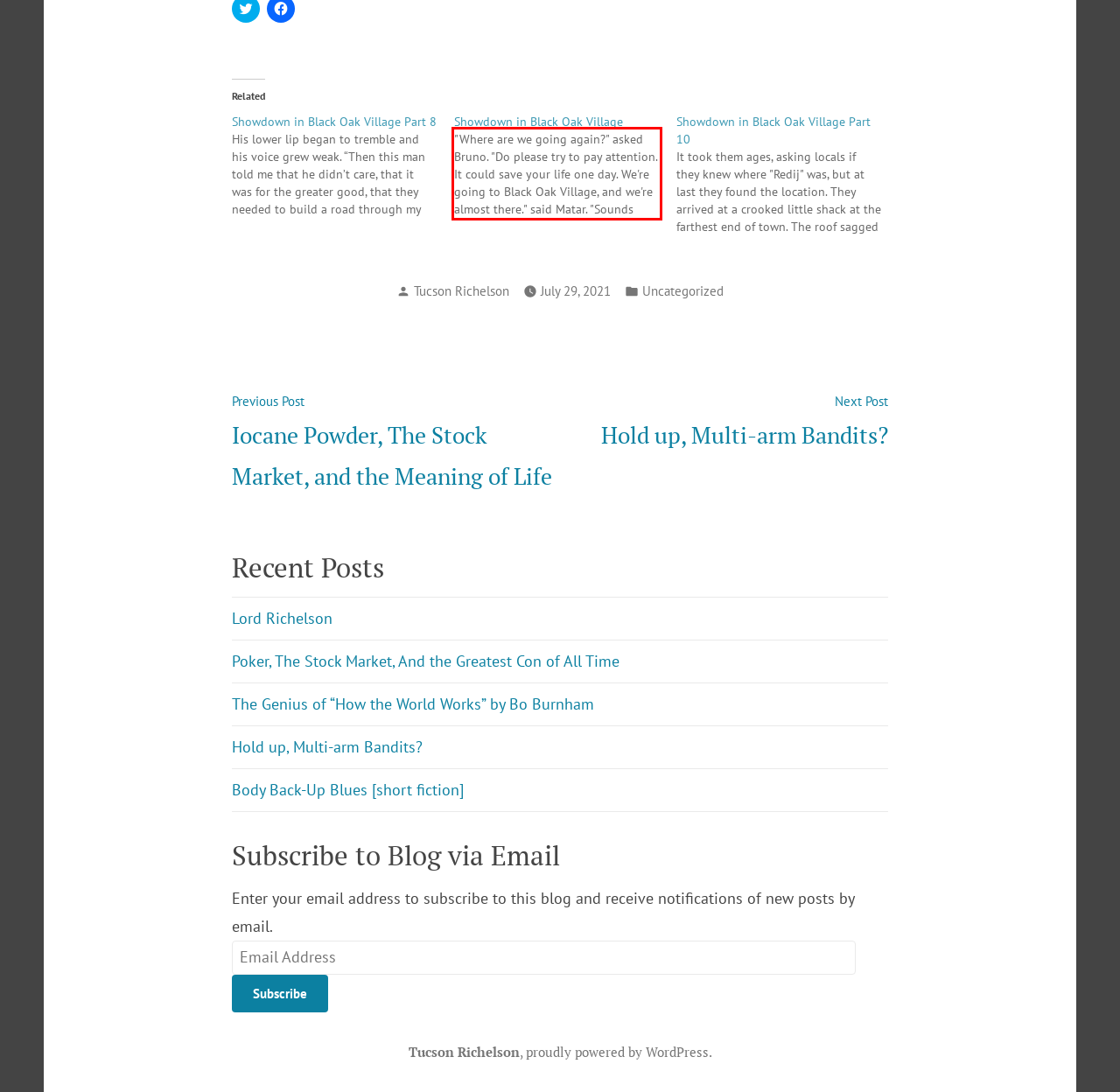You have a webpage screenshot with a red rectangle surrounding a UI element. Extract the text content from within this red bounding box.

"Where are we going again?" asked Bruno. "Do please try to pay attention. It could save your life one day. We're going to Black Oak Village, and we're almost there." said Matar. "Sounds dreadful, Black Oak Village. What business do we have there?" Sighing heavily, Matar rested his hand on…